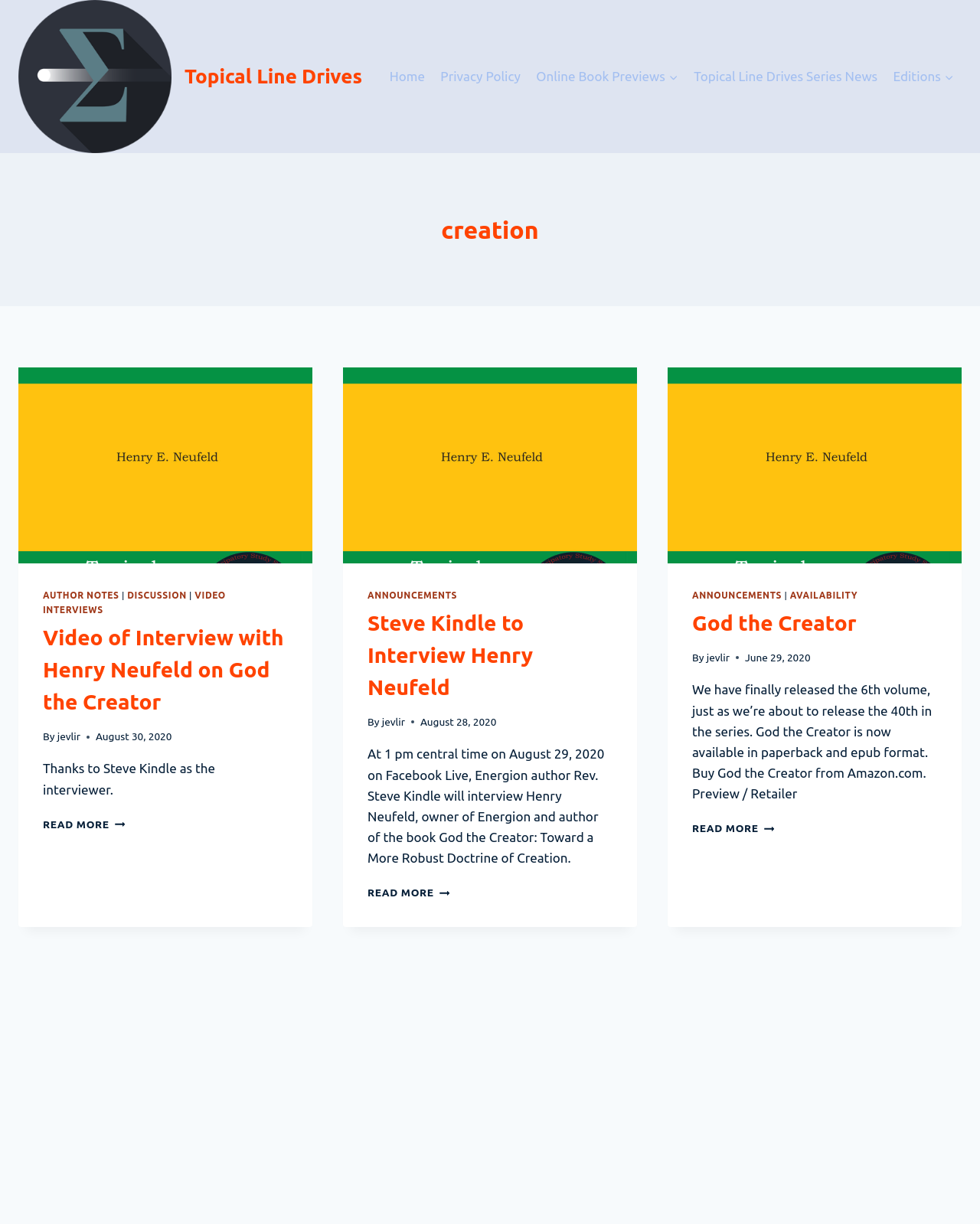Using the provided element description: "parent_node: ANNOUNCEMENTS", identify the bounding box coordinates. The coordinates should be four floats between 0 and 1 in the order [left, top, right, bottom].

[0.35, 0.3, 0.65, 0.46]